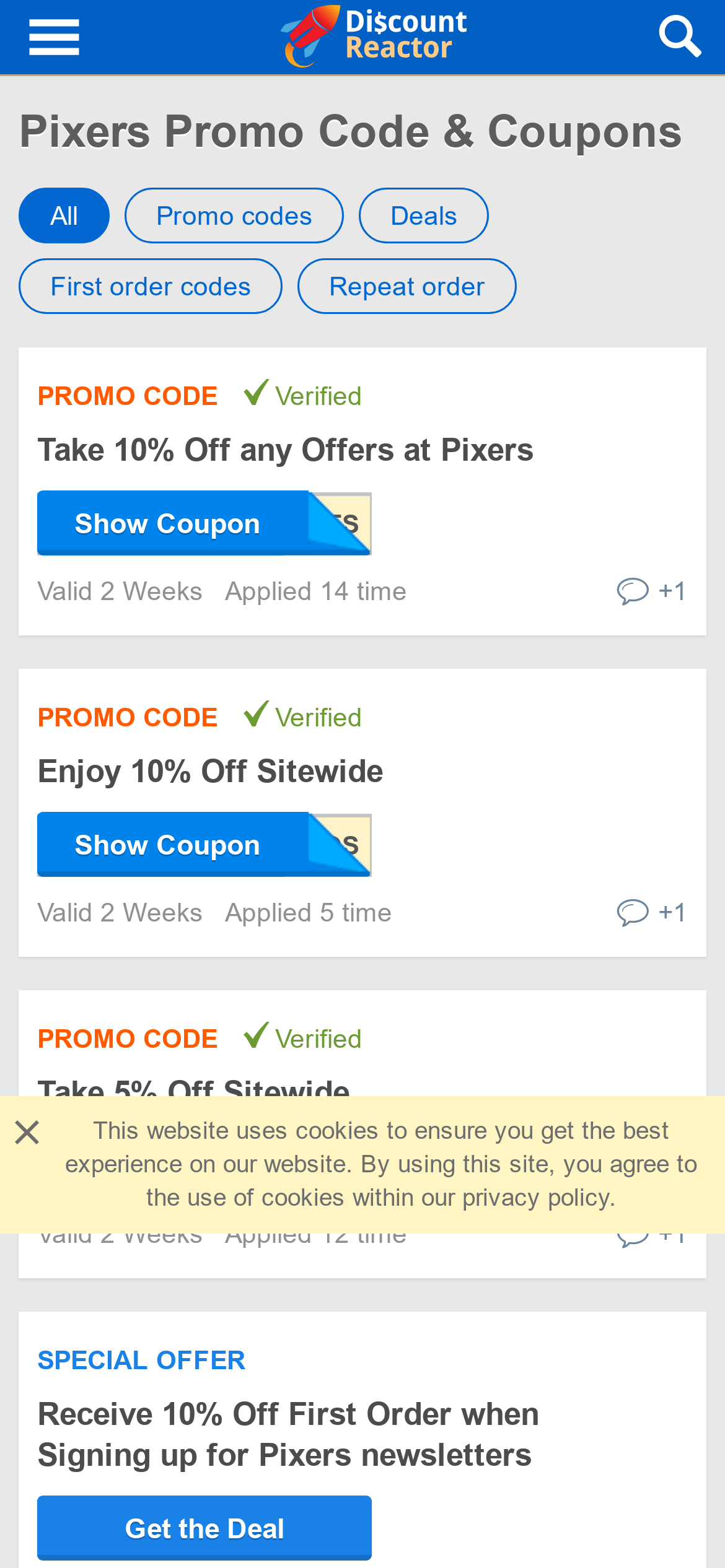Answer the following inquiry with a single word or phrase:
How many times was the third promo code applied?

5 times